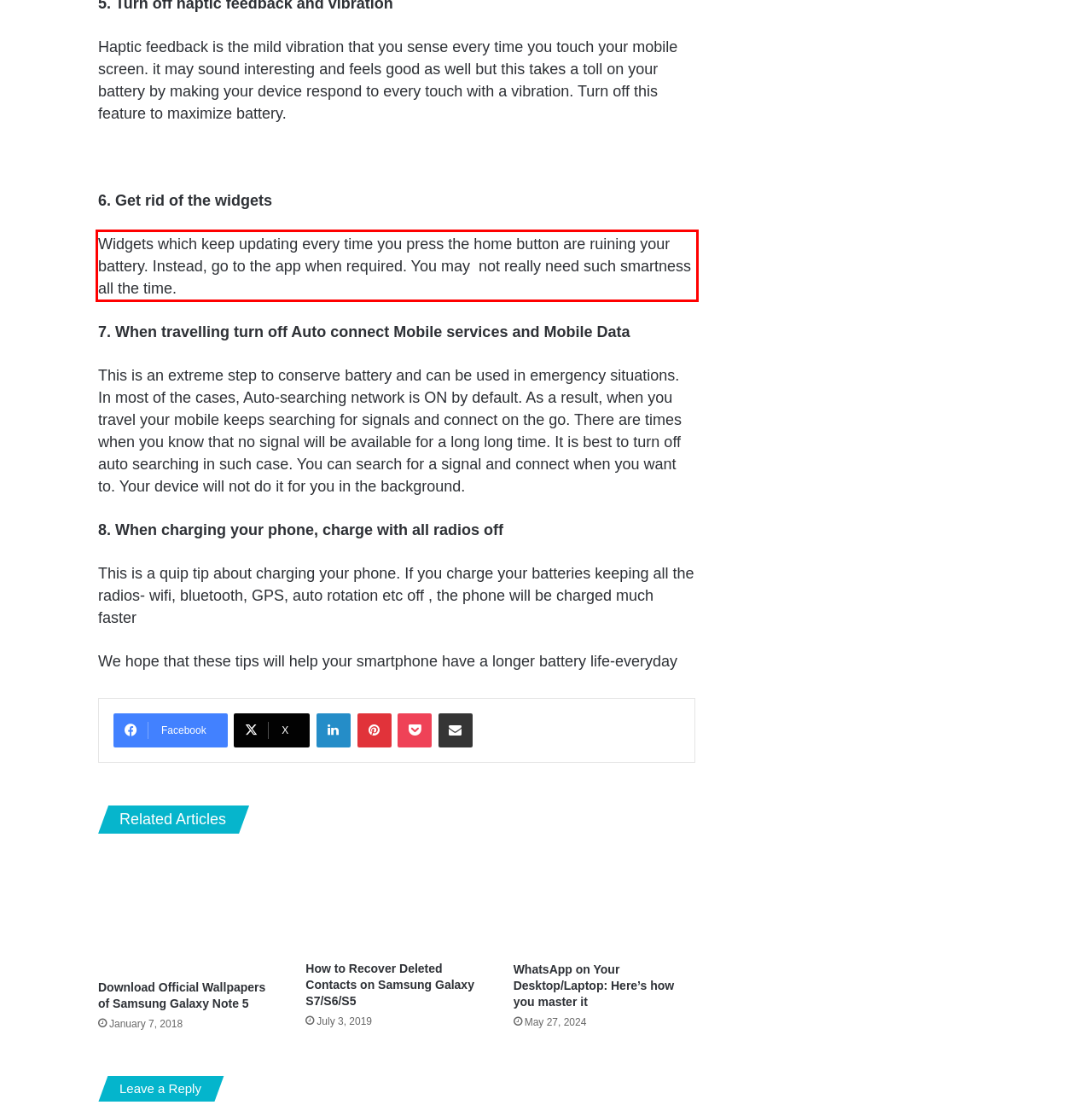Using the provided screenshot of a webpage, recognize the text inside the red rectangle bounding box by performing OCR.

Widgets which keep updating every time you press the home button are ruining your battery. Instead, go to the app when required. You may not really need such smartness all the time.